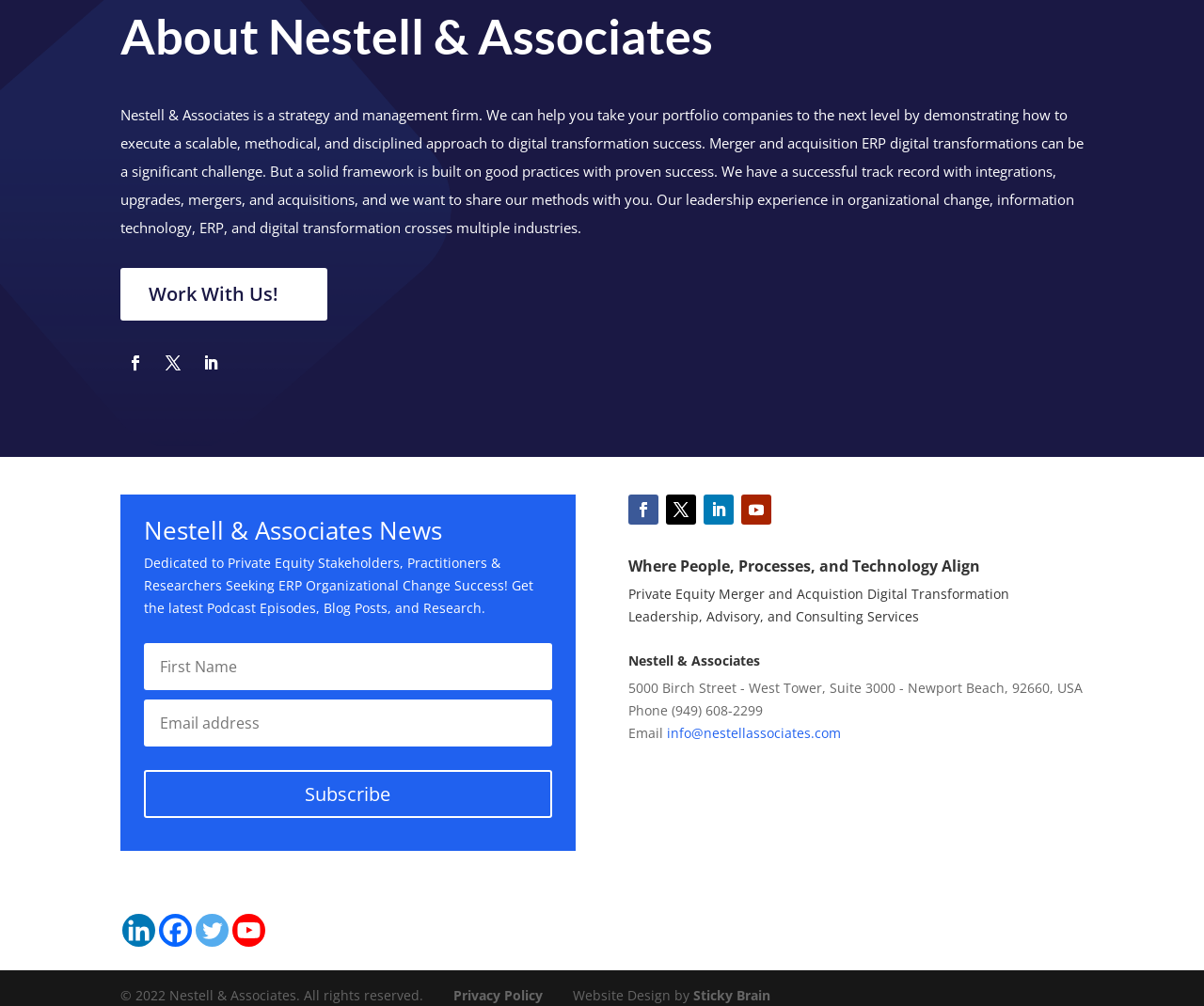Answer this question using a single word or a brief phrase:
How can I contact the company?

Phone (949) 608-2299 or Email